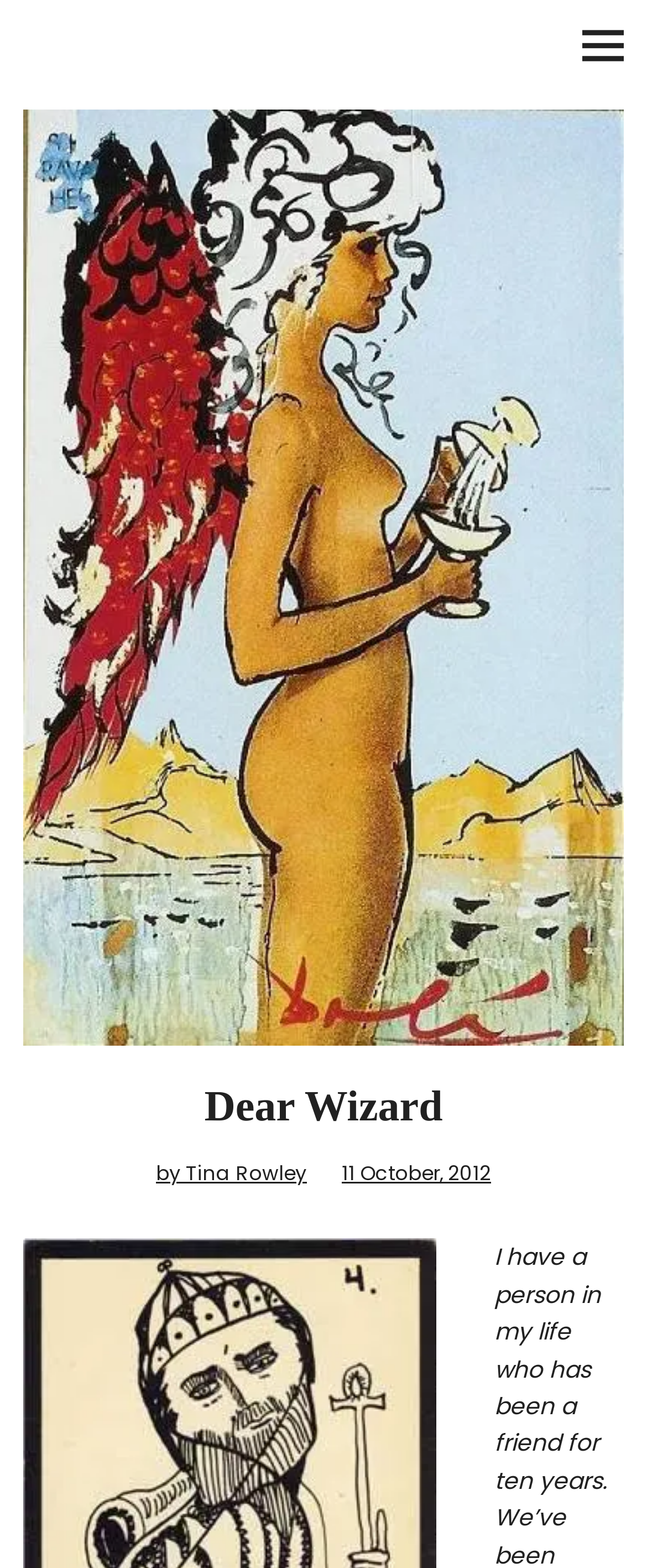Please determine the bounding box coordinates of the element's region to click in order to carry out the following instruction: "go to About Us". The coordinates should be four float numbers between 0 and 1, i.e., [left, top, right, bottom].

[0.0, 0.466, 1.0, 0.525]